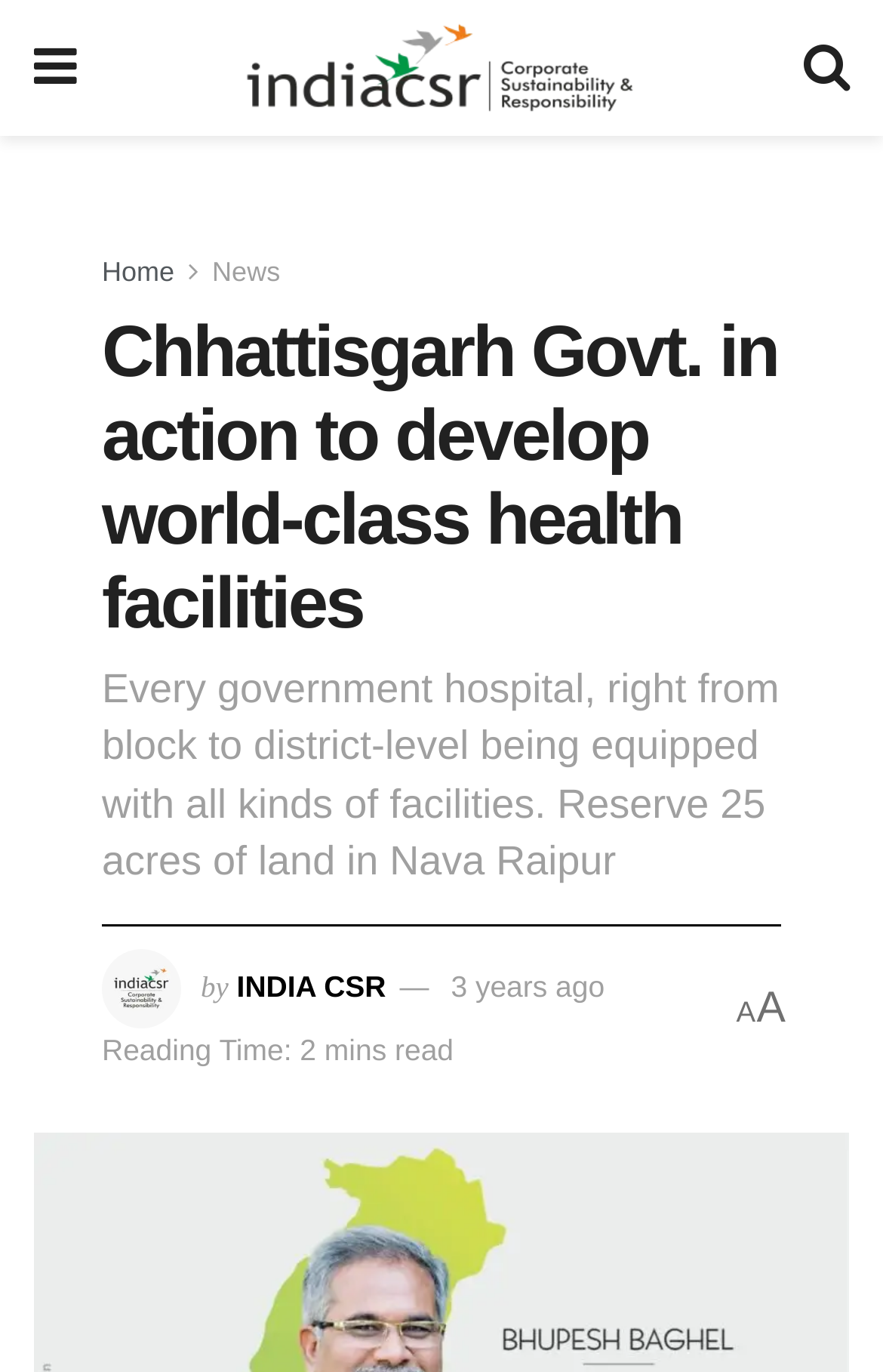Locate the bounding box for the described UI element: "alt="India CSR"". Ensure the coordinates are four float numbers between 0 and 1, formatted as [left, top, right, bottom].

[0.28, 0.017, 0.717, 0.083]